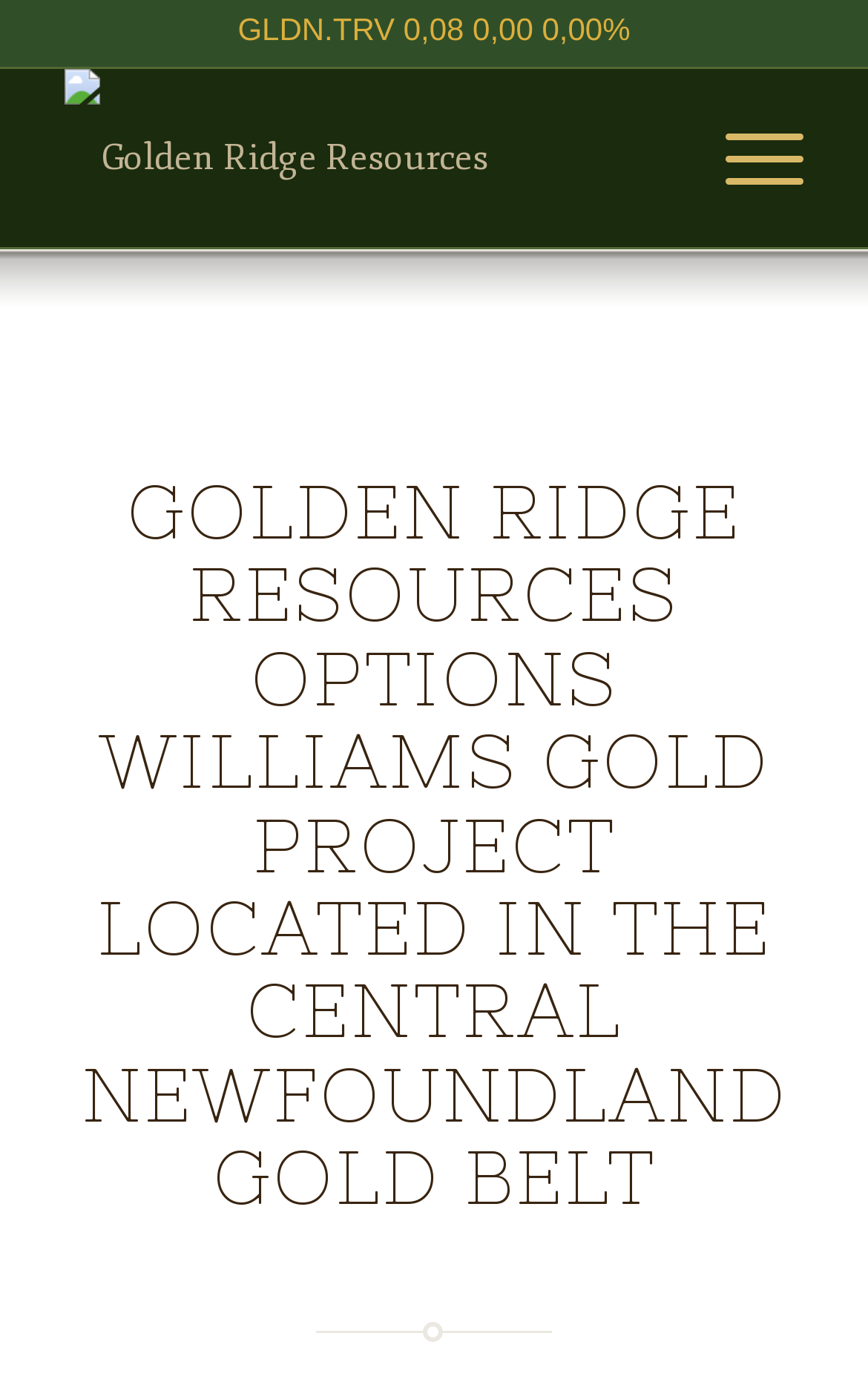Find the bounding box coordinates of the UI element according to this description: "aria-label="Golden Ridge Resources"".

[0.075, 0.05, 0.755, 0.179]